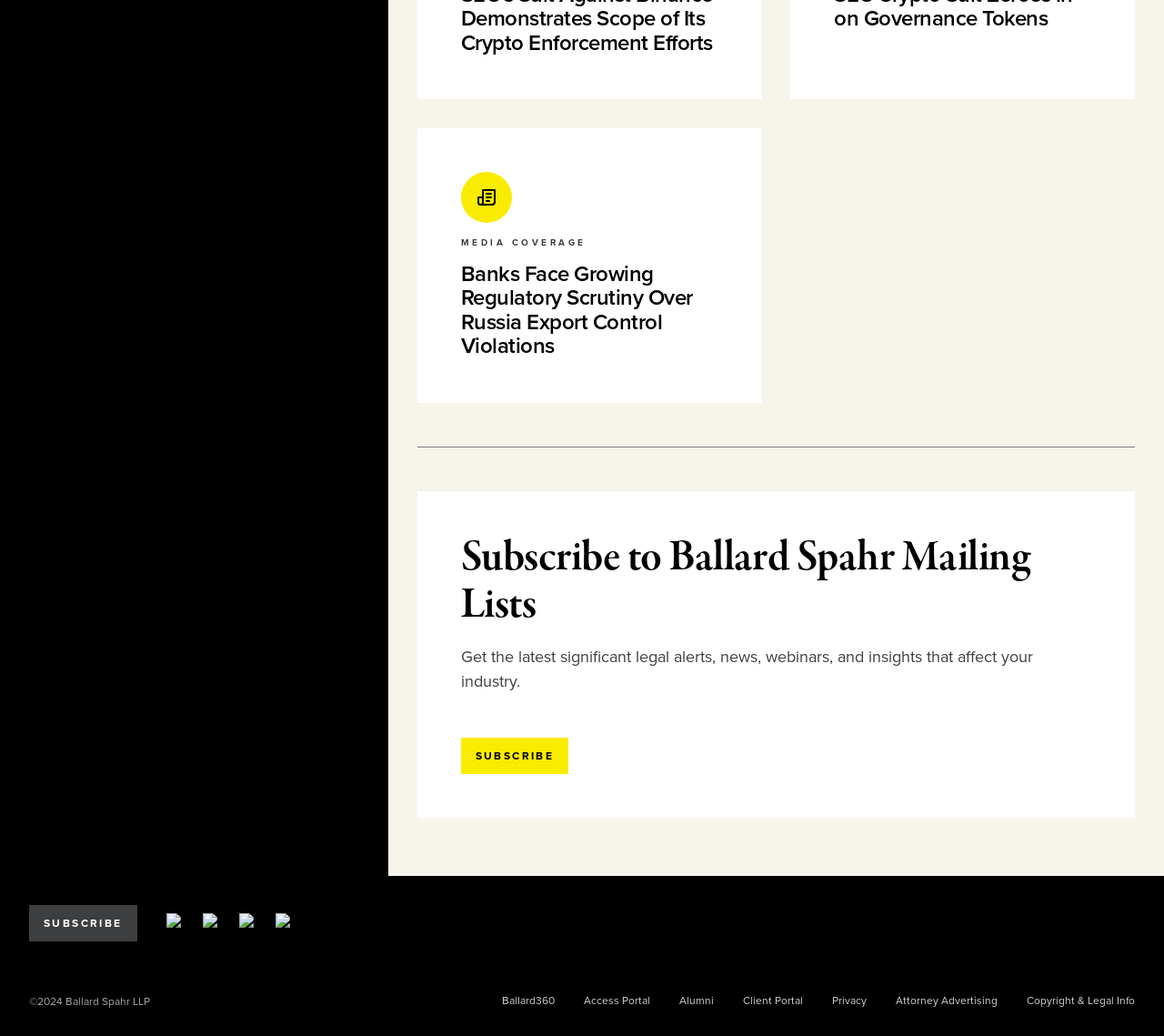Answer the question below using just one word or a short phrase: 
What are the available portals?

Ballard360, Access Portal, Client Portal, Alumni